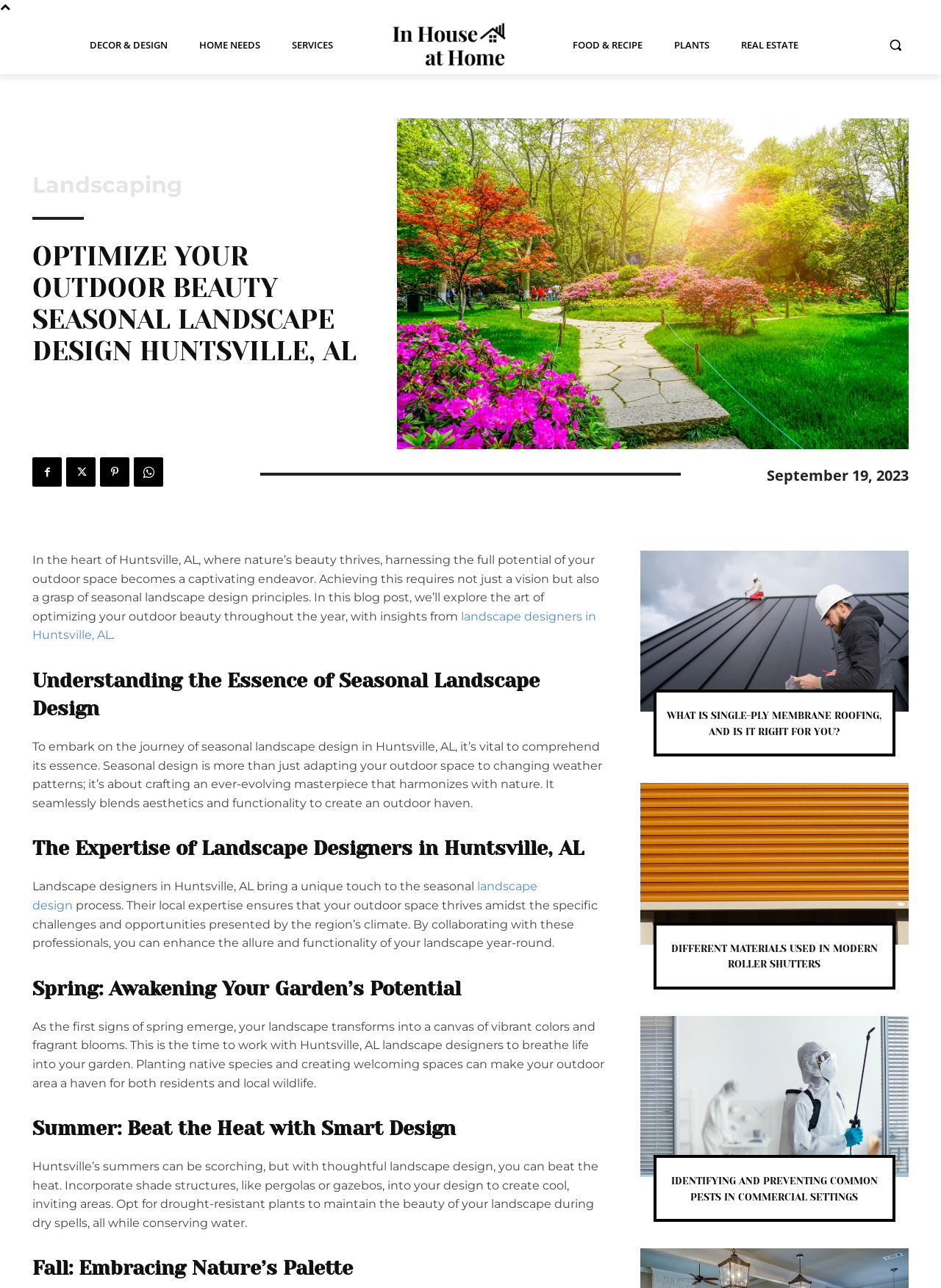Identify the title of the webpage and provide its text content.

OPTIMIZE YOUR OUTDOOR BEAUTY SEASONAL LANDSCAPE DESIGN HUNTSVILLE, AL